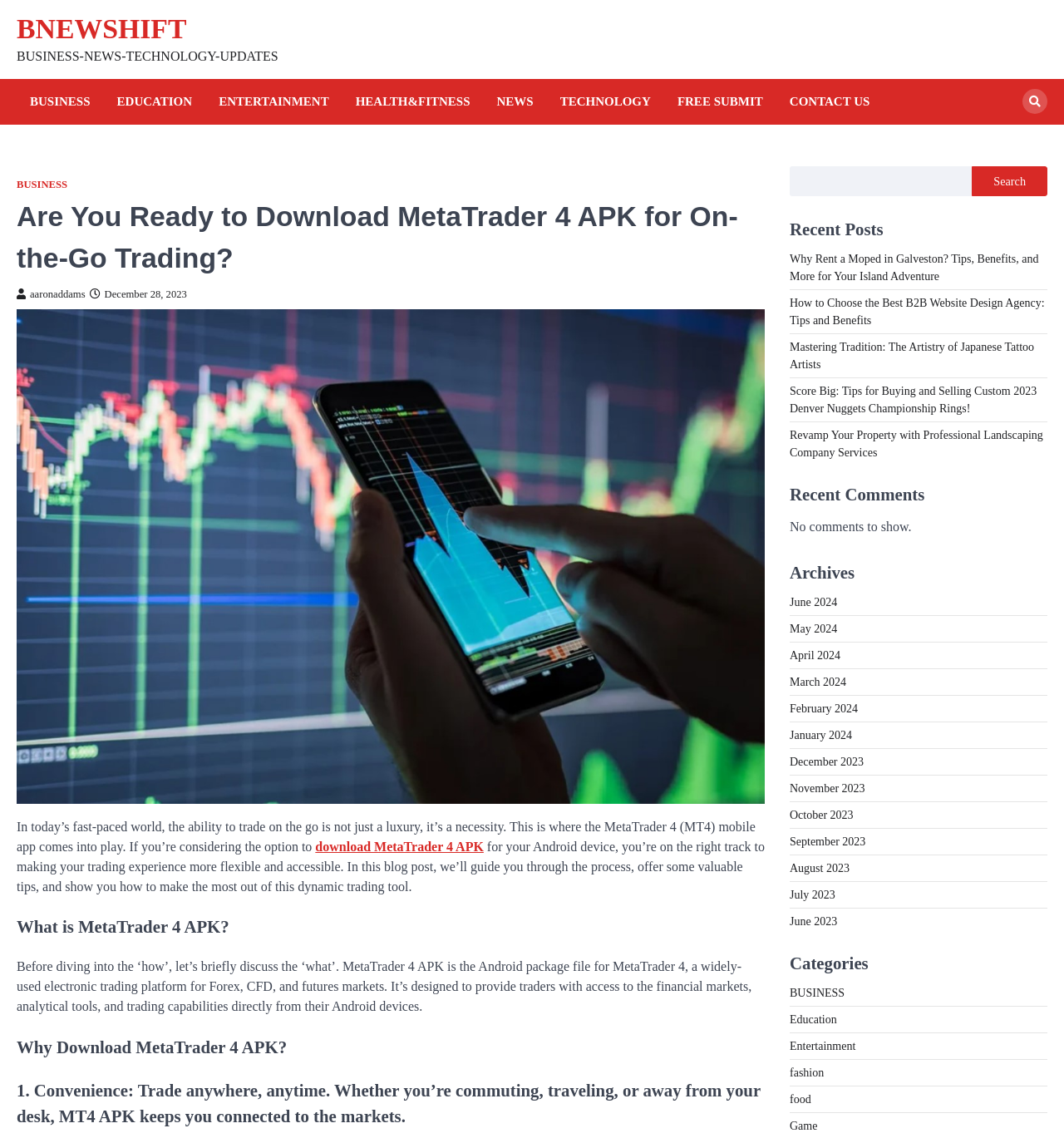What is the benefit of downloading MetaTrader 4 APK?
Look at the screenshot and respond with a single word or phrase.

Convenience